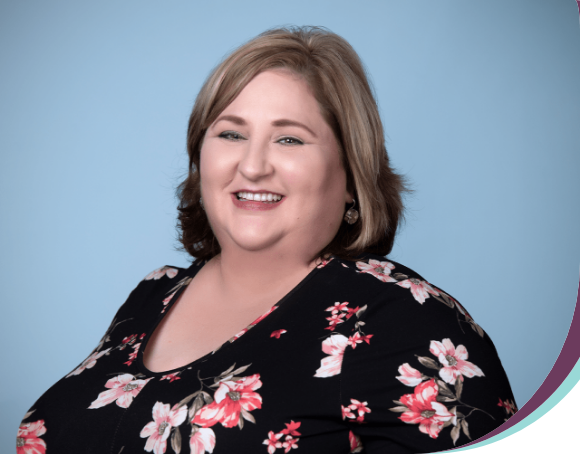Describe the image thoroughly.

This professional portrait features Lorie Cospelich, who serves as the Family Medicine Program Coordinator. She is captured smiling and exuding warmth, with her shoulder-length, light brown hair gently framing her face. Lorie is wearing a black top adorned with vibrant floral patterns, which adds a touch of personality and professionalism to her appearance. The background is a soft light blue, creating a calm and inviting atmosphere. Lorie has been with Memorial Hospital at Gulfport for 17 years, showcasing her extensive experience and commitment to her role in healthcare.